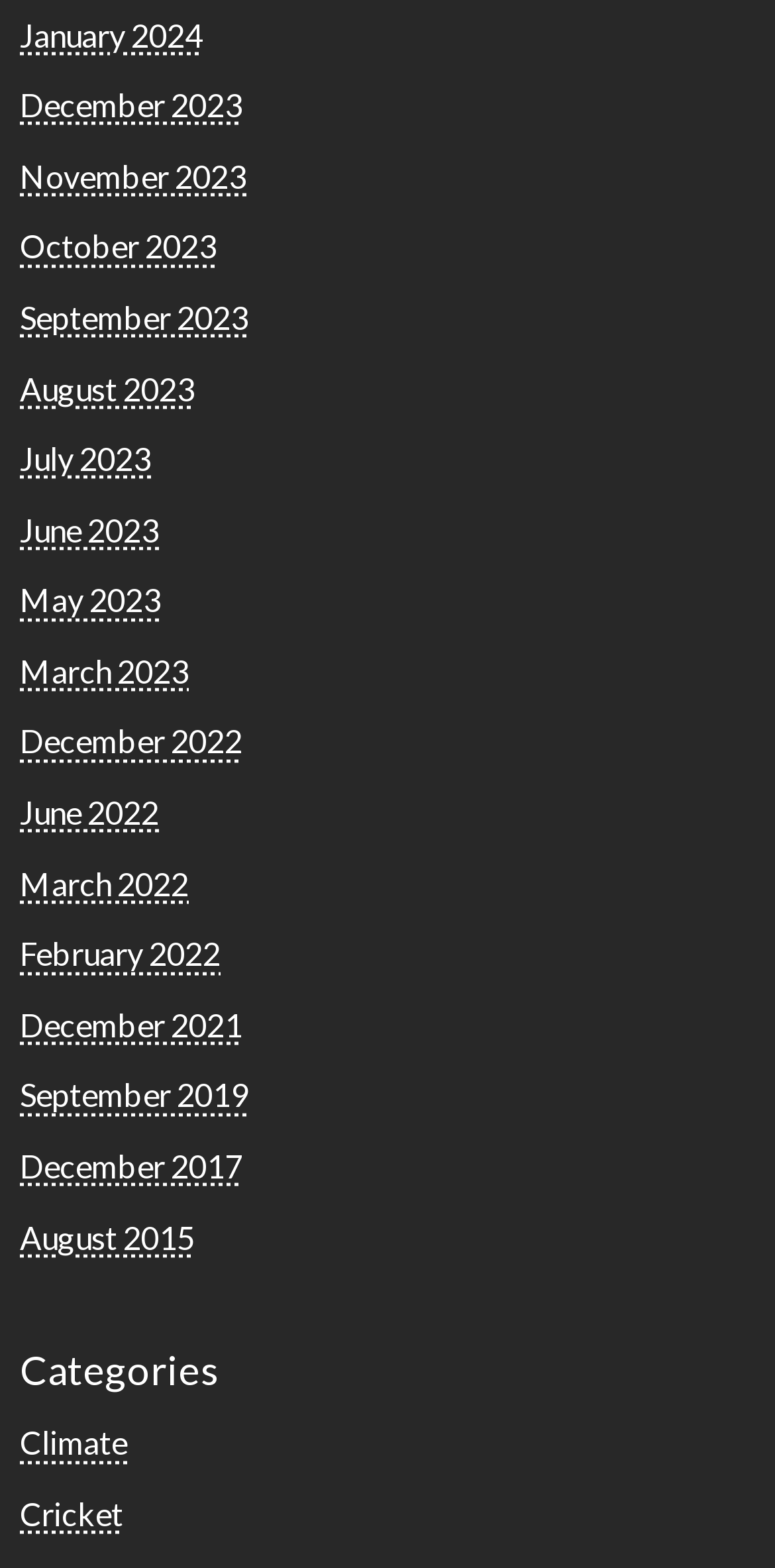What is the earliest month listed?
Answer the question with a detailed explanation, including all necessary information.

I looked at the list of links with month names and found that 'August 2015' has the smallest year value, making it the earliest month listed.